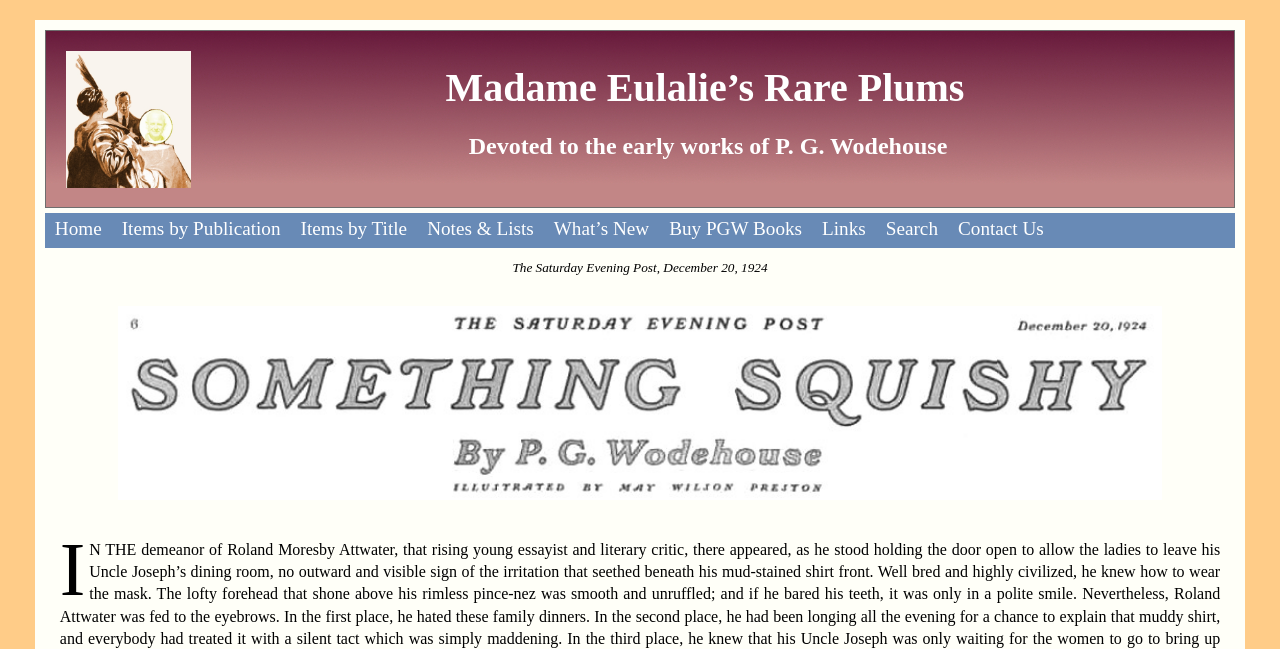Locate the bounding box coordinates of the area where you should click to accomplish the instruction: "go to home page".

[0.035, 0.328, 0.087, 0.382]